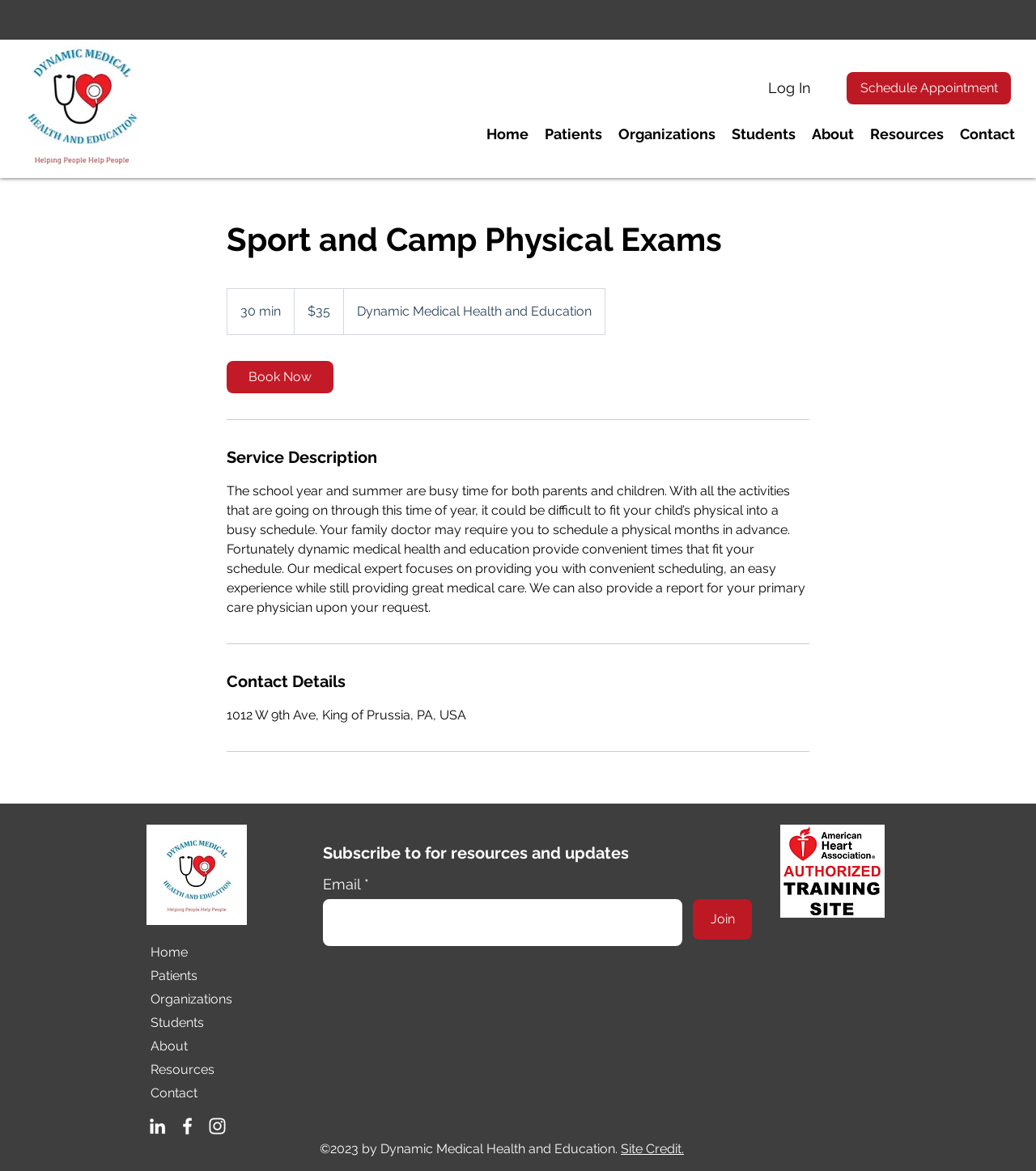Please identify the bounding box coordinates of the clickable element to fulfill the following instruction: "Book a Sport and Camp Physical Exam". The coordinates should be four float numbers between 0 and 1, i.e., [left, top, right, bottom].

[0.219, 0.308, 0.322, 0.336]